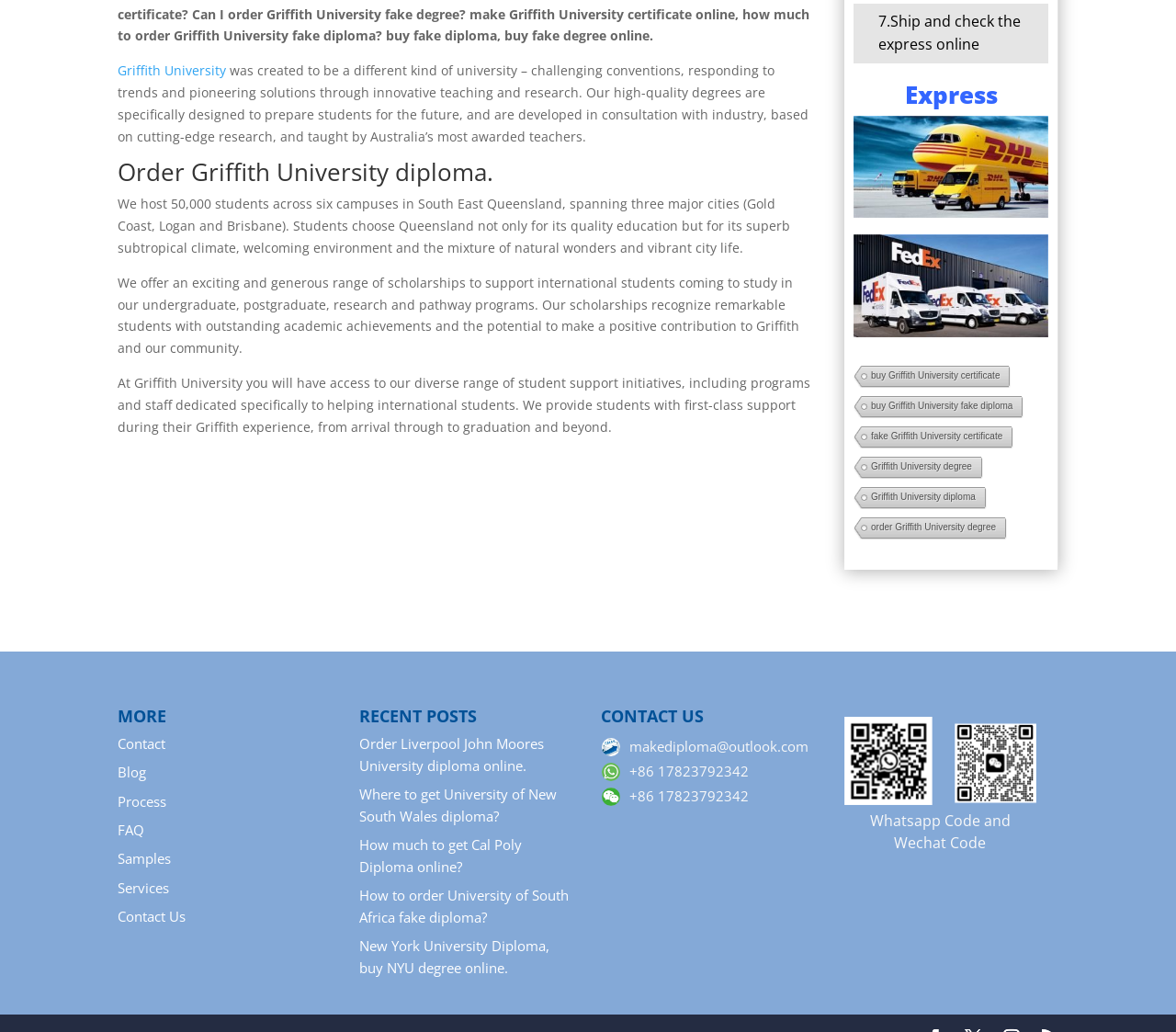Pinpoint the bounding box coordinates of the area that must be clicked to complete this instruction: "Click on 'Contact'".

[0.1, 0.712, 0.141, 0.729]